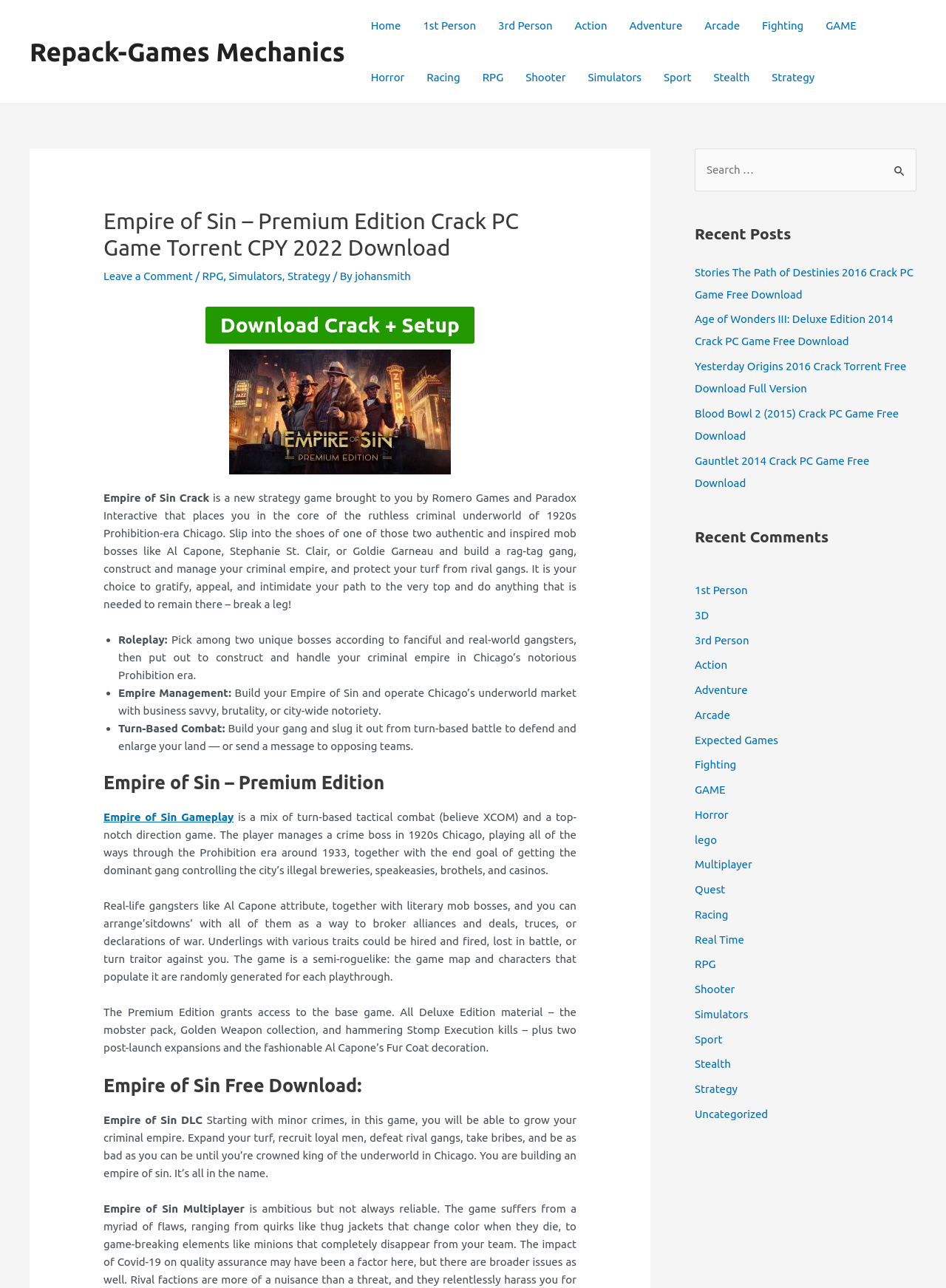For the element described, predict the bounding box coordinates as (top-left x, top-left y, bottom-right x, bottom-right y). All values should be between 0 and 1. Element description: Empire of Sin Gameplay

[0.109, 0.63, 0.247, 0.639]